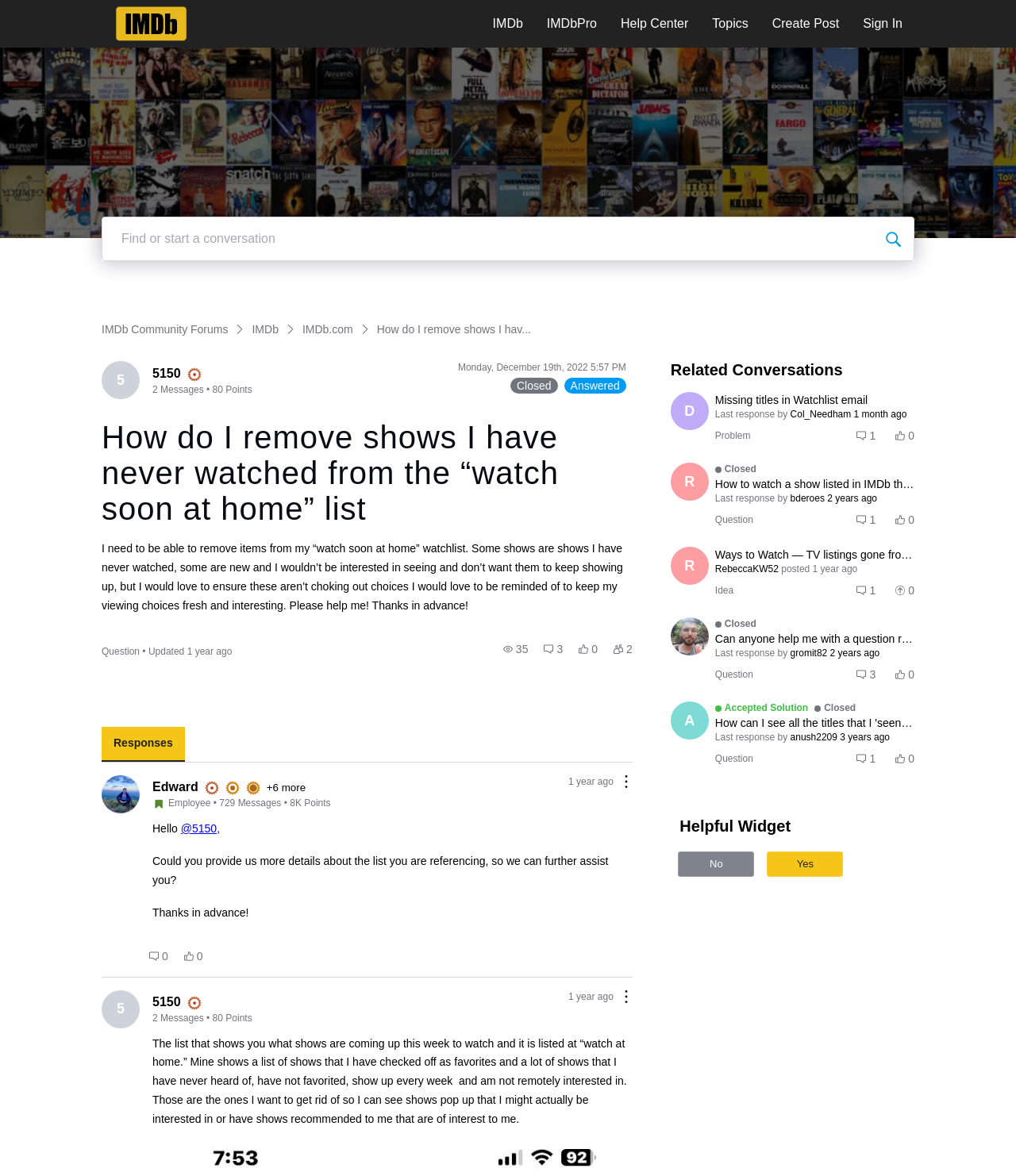Please analyze the image and give a detailed answer to the question:
How many views does the question have?

I found the answer by looking at the button that displays the number of views, which is located below the question title.